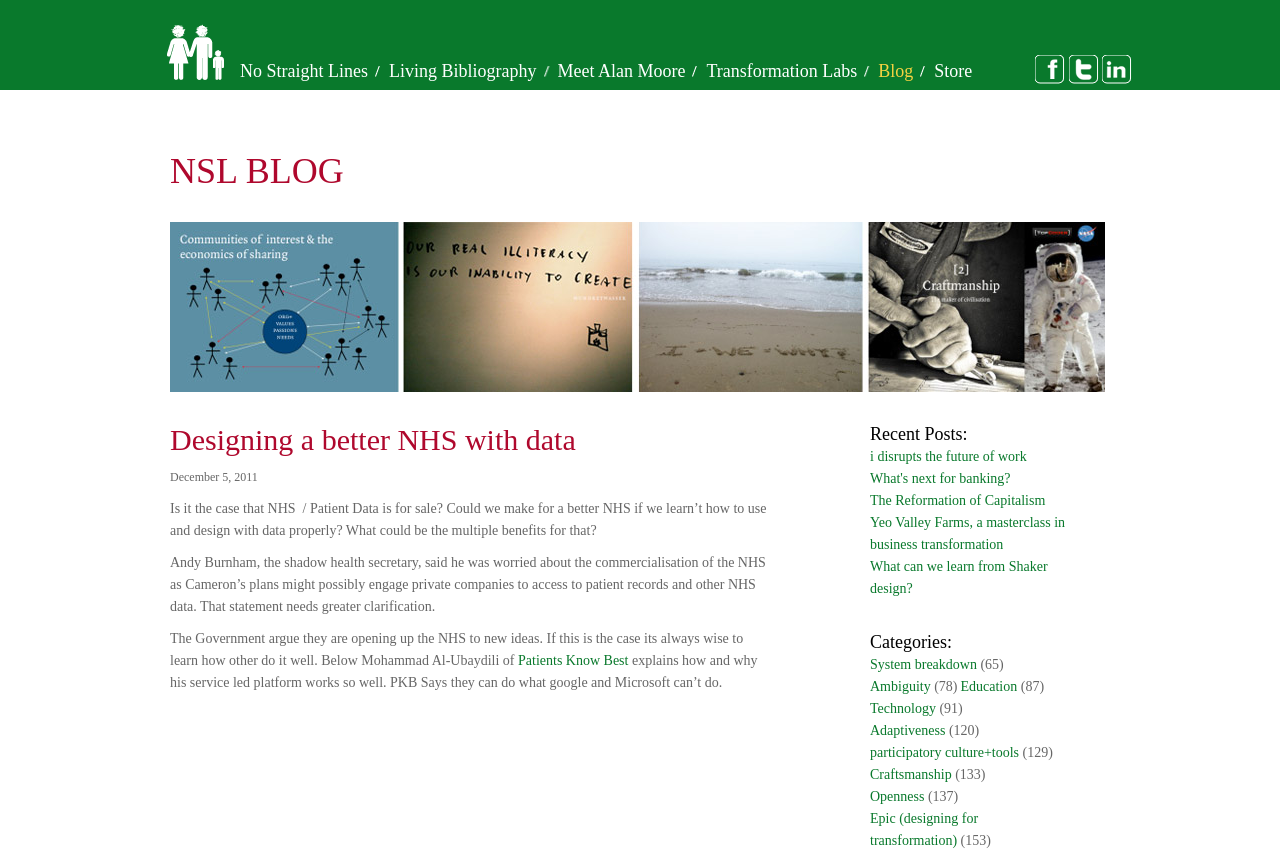Pinpoint the bounding box coordinates of the element that must be clicked to accomplish the following instruction: "Read the 'NSL BLOG' heading". The coordinates should be in the format of four float numbers between 0 and 1, i.e., [left, top, right, bottom].

[0.133, 0.174, 0.864, 0.223]